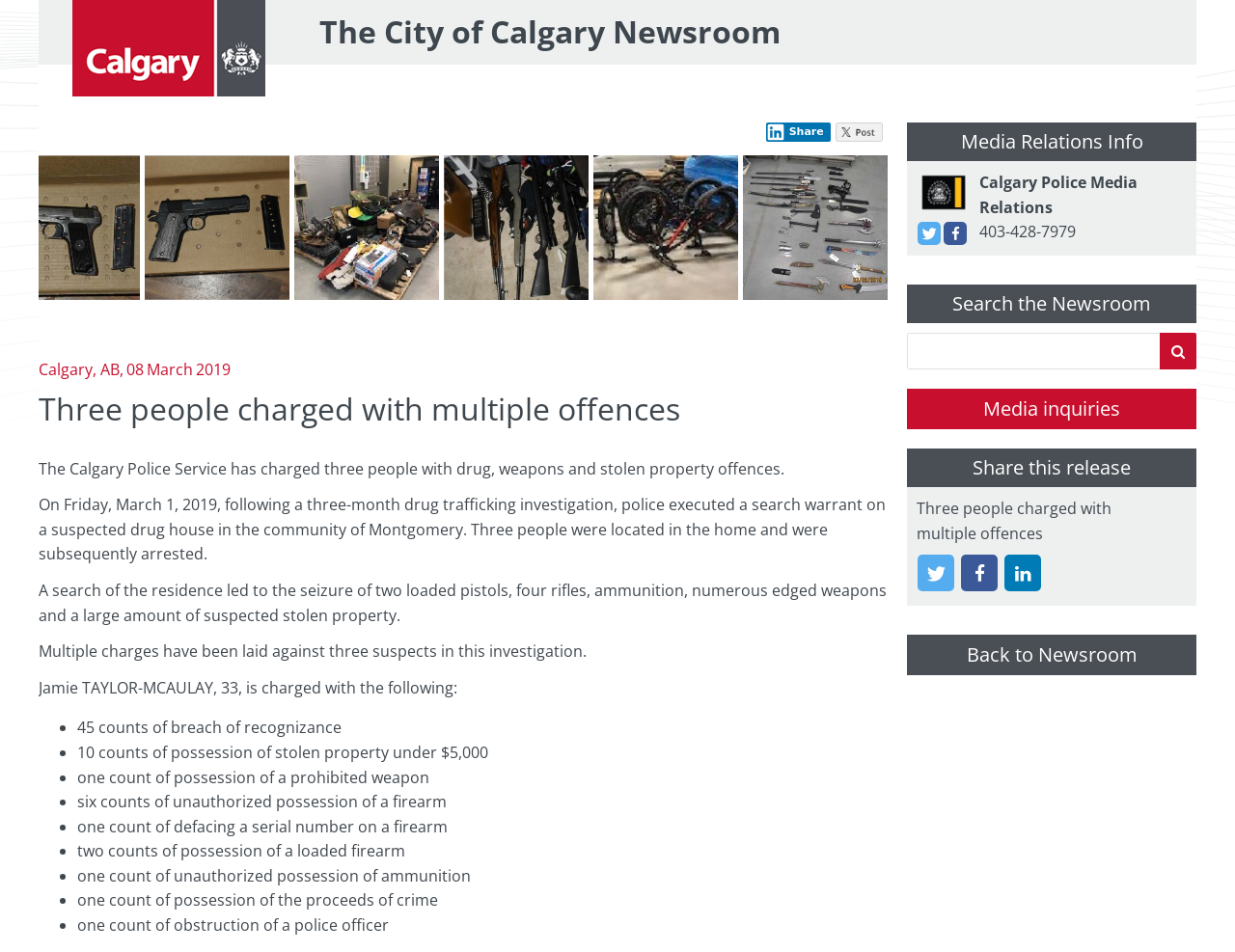What is the name of the city where the incident occurred?
Answer the question in as much detail as possible.

The answer can be found in the text 'Calgary, AB,' which is located at the top of the webpage, indicating the location of the incident.